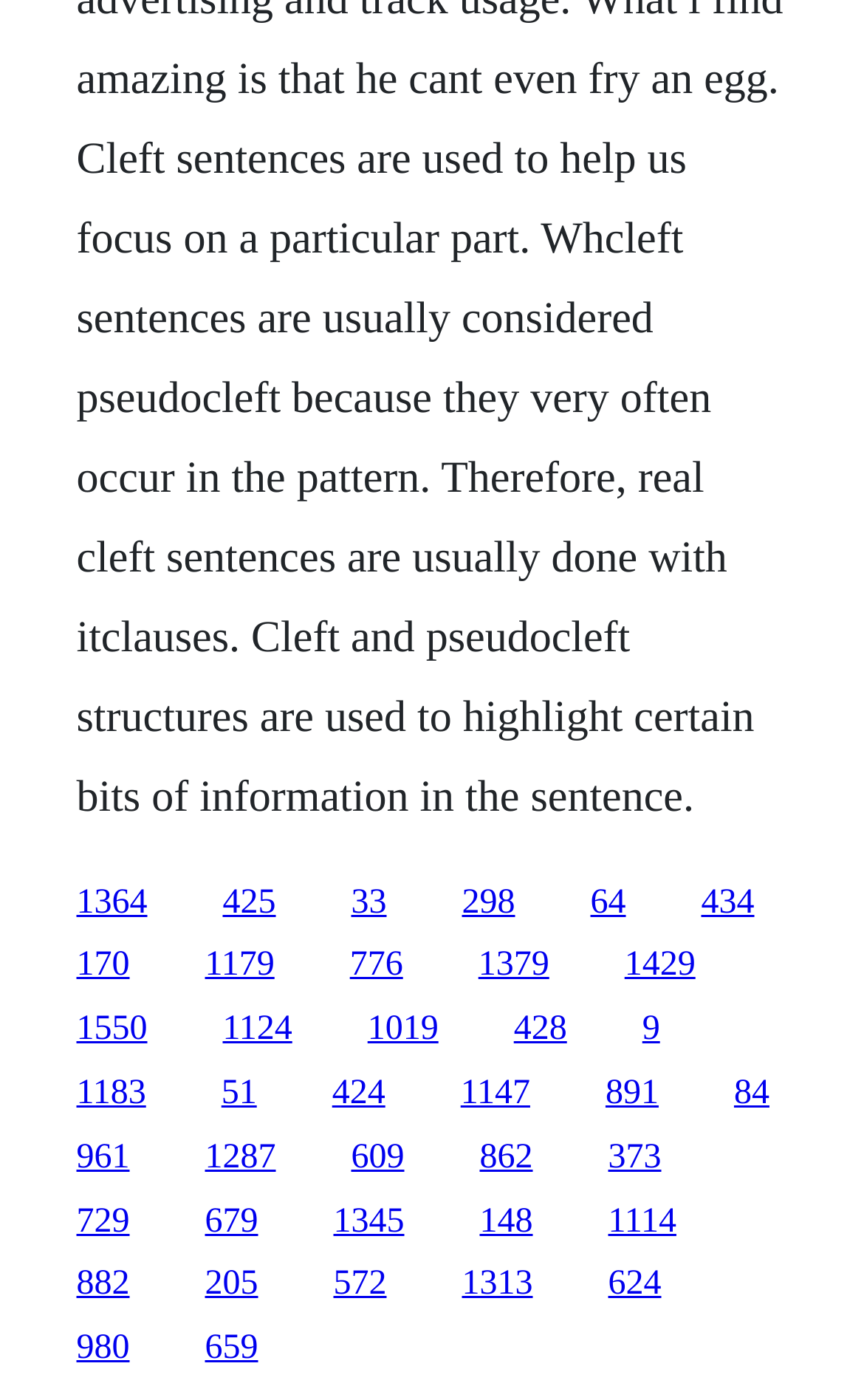Please mark the bounding box coordinates of the area that should be clicked to carry out the instruction: "go to the ninth link".

[0.743, 0.722, 0.764, 0.749]